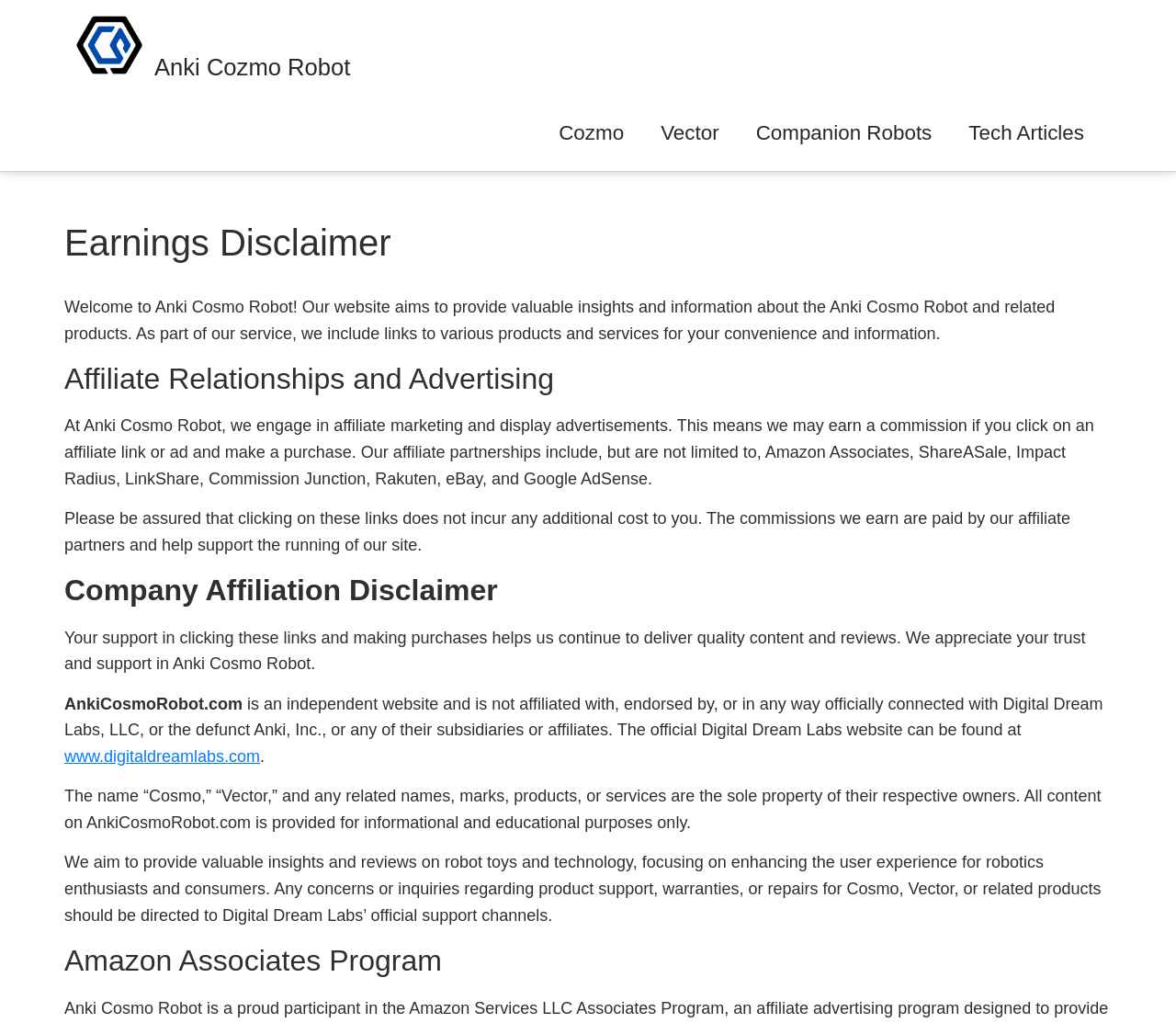Refer to the screenshot and give an in-depth answer to this question: What is the name of the program mentioned on the website?

The website mentions the Amazon Associates Program in one of its headings, which suggests that it is a program related to affiliate marketing.